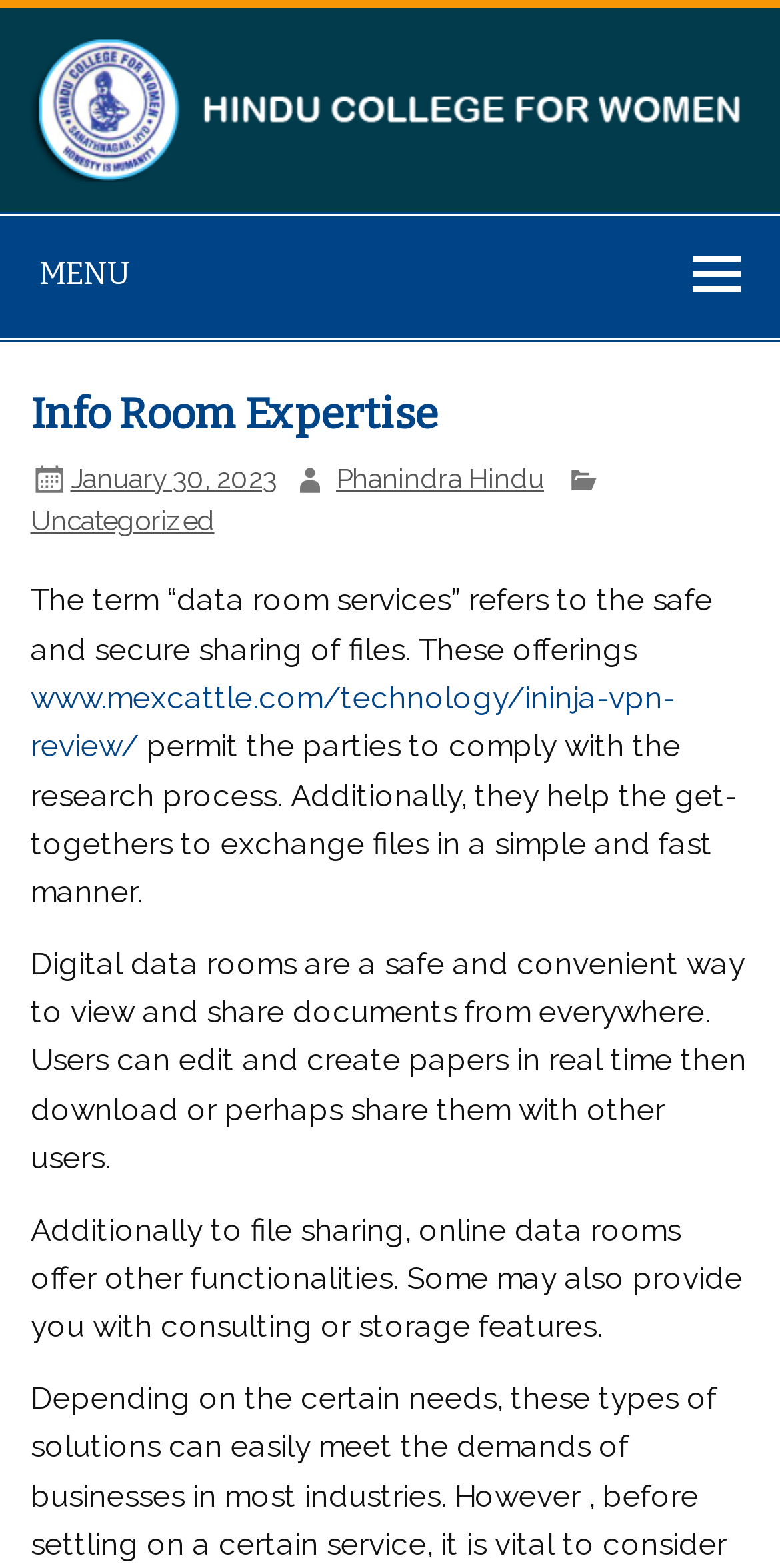What is the date mentioned on the webpage?
Analyze the image and deliver a detailed answer to the question.

The date can be found in the link below the menu button, which says 'January 30, 2023'.